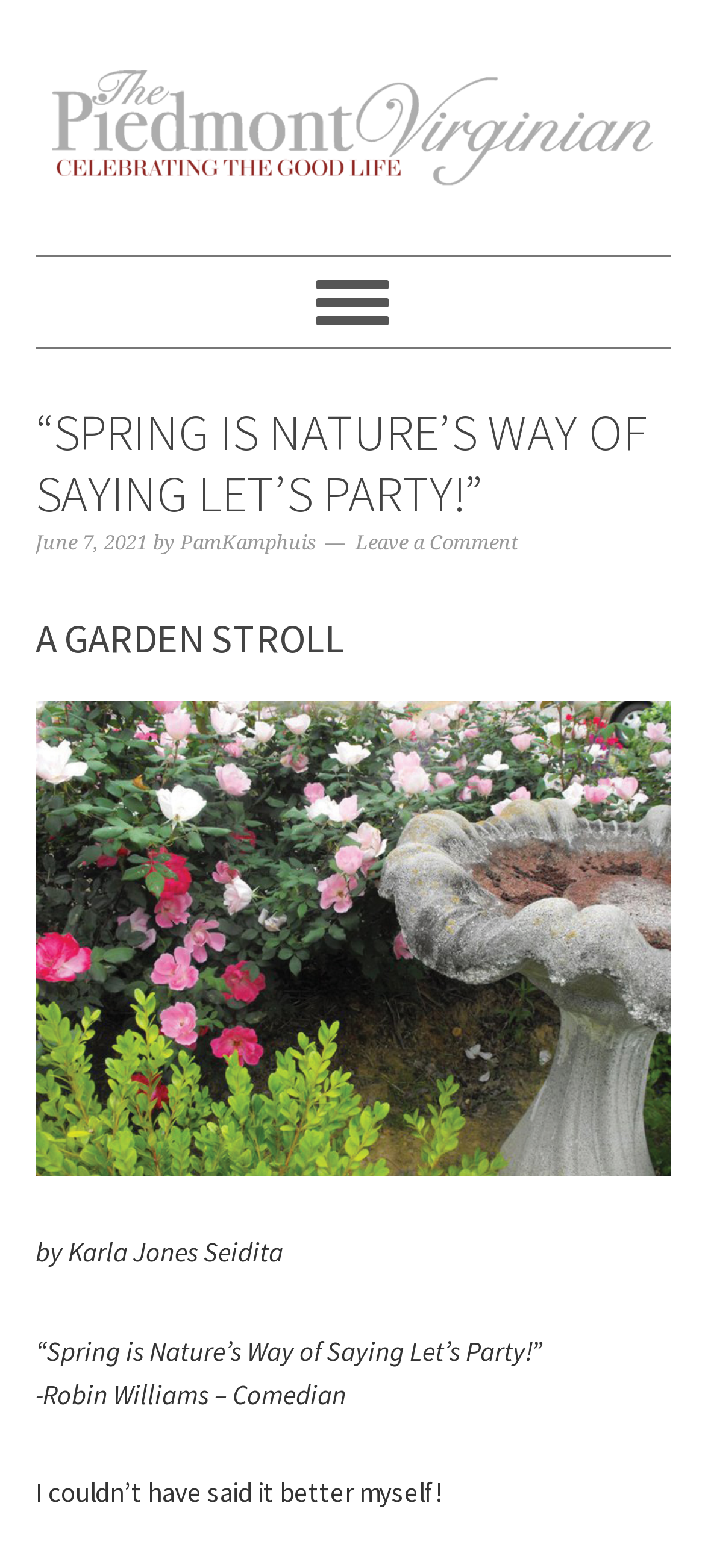Show the bounding box coordinates for the HTML element described as: "Leave a Comment".

[0.504, 0.339, 0.735, 0.354]